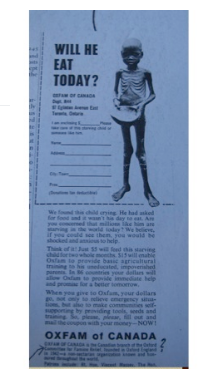How much can make a significant difference?
Using the image provided, answer with just one word or phrase.

$5